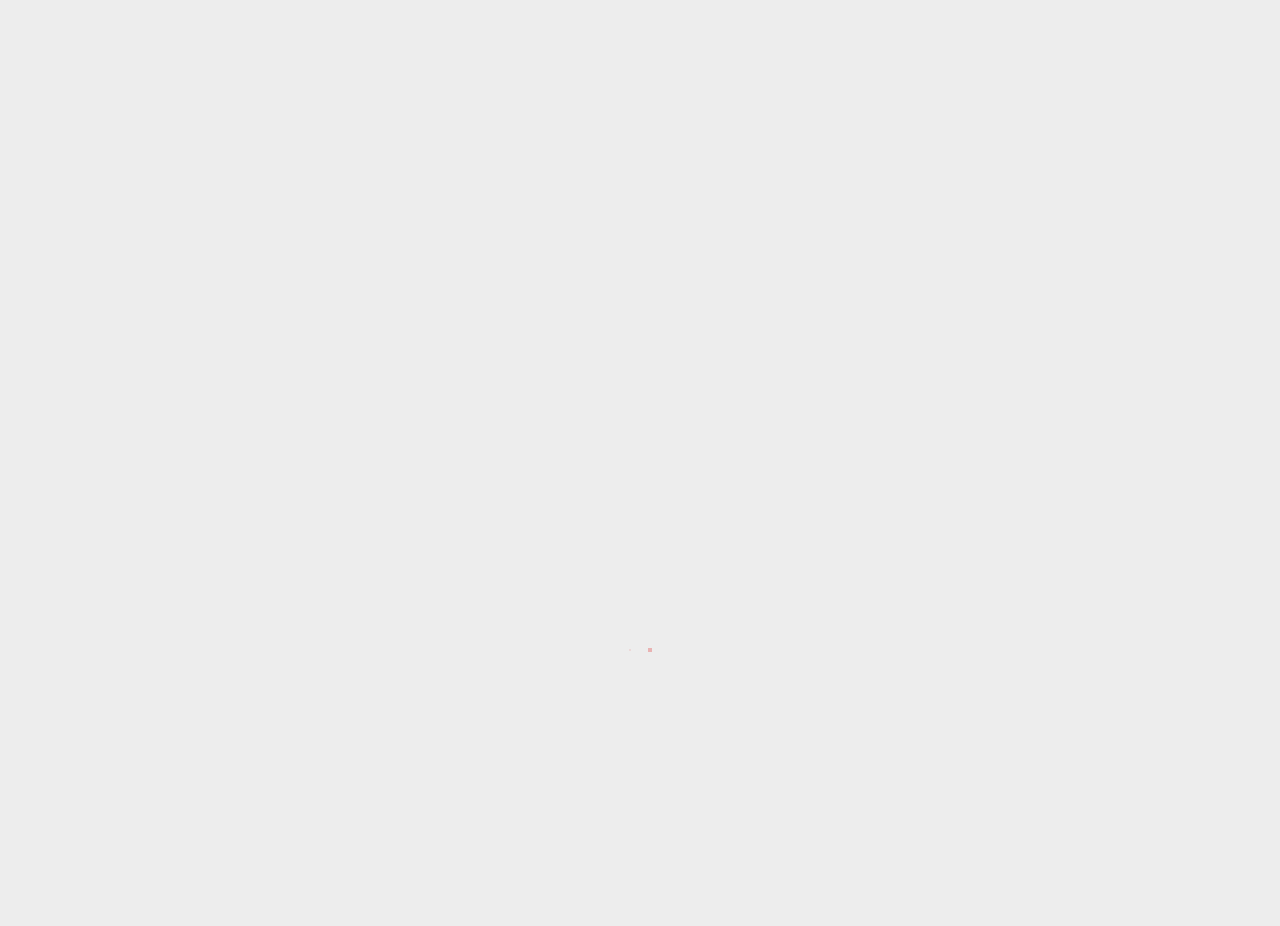Locate the bounding box coordinates of the clickable region necessary to complete the following instruction: "Search for something". Provide the coordinates in the format of four float numbers between 0 and 1, i.e., [left, top, right, bottom].

[0.712, 0.364, 0.894, 0.406]